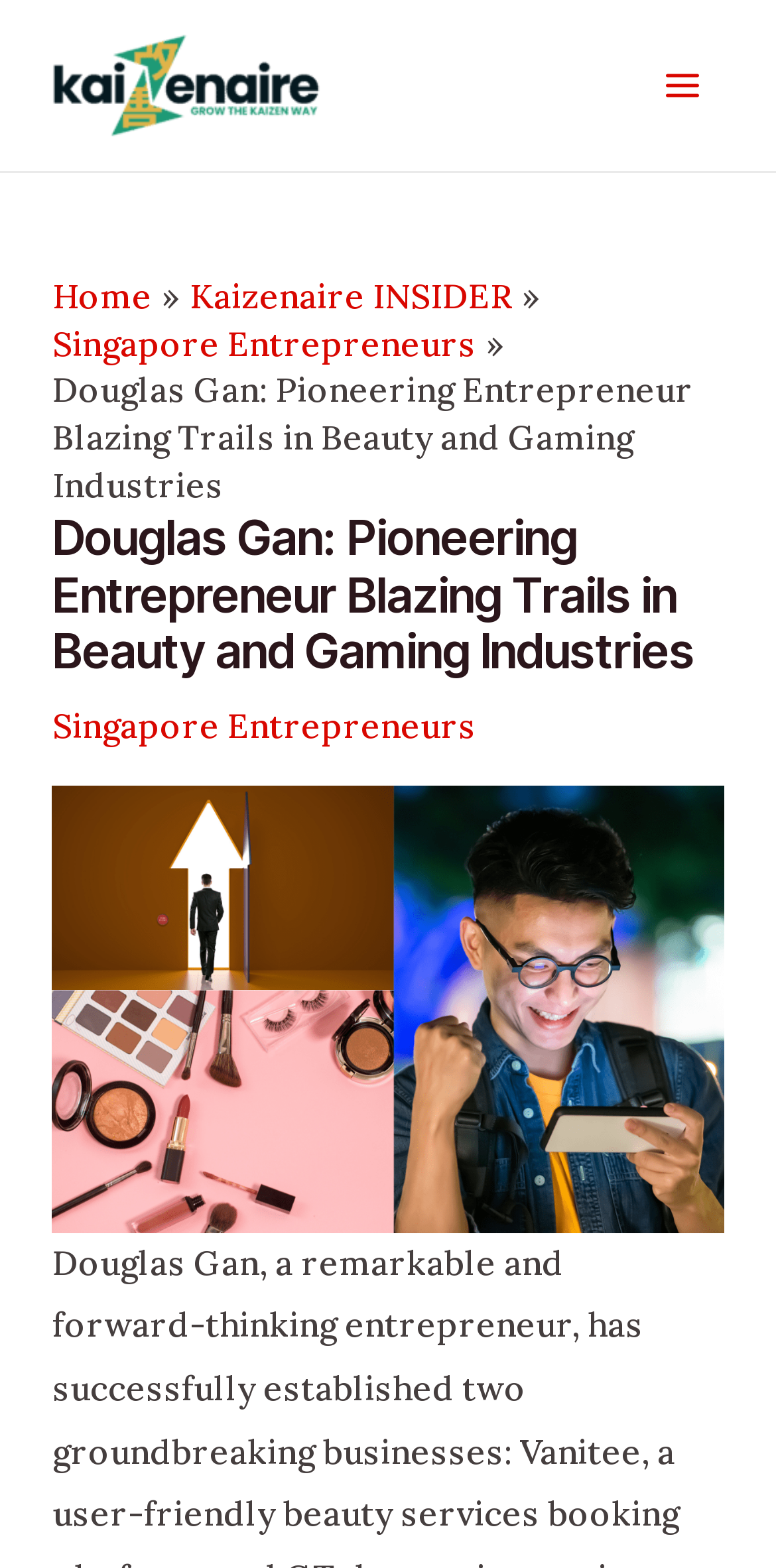What is the main topic of the webpage?
Please use the image to provide a one-word or short phrase answer.

Douglas Gan